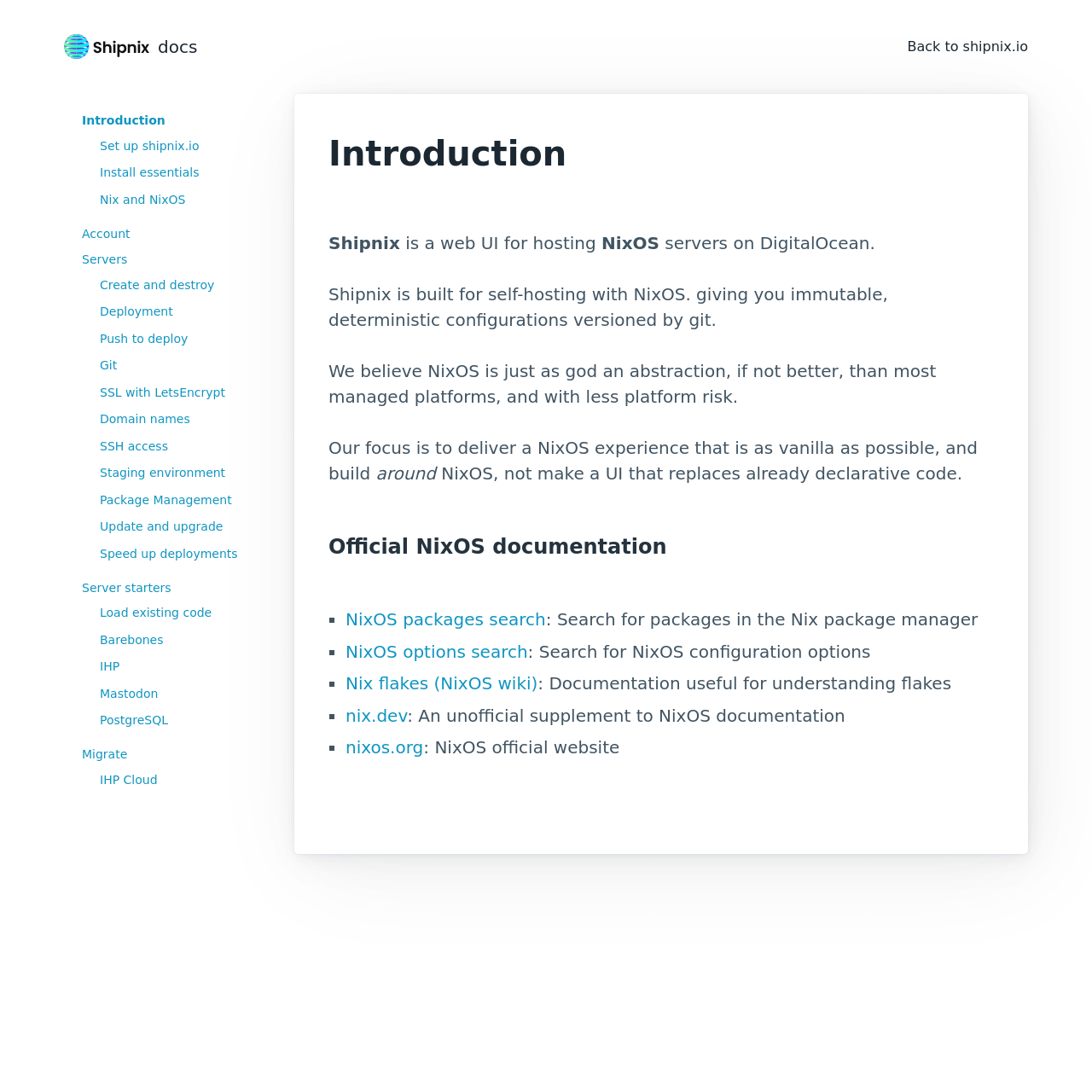Identify the bounding box for the UI element described as: "About Us". Ensure the coordinates are four float numbers between 0 and 1, formatted as [left, top, right, bottom].

None